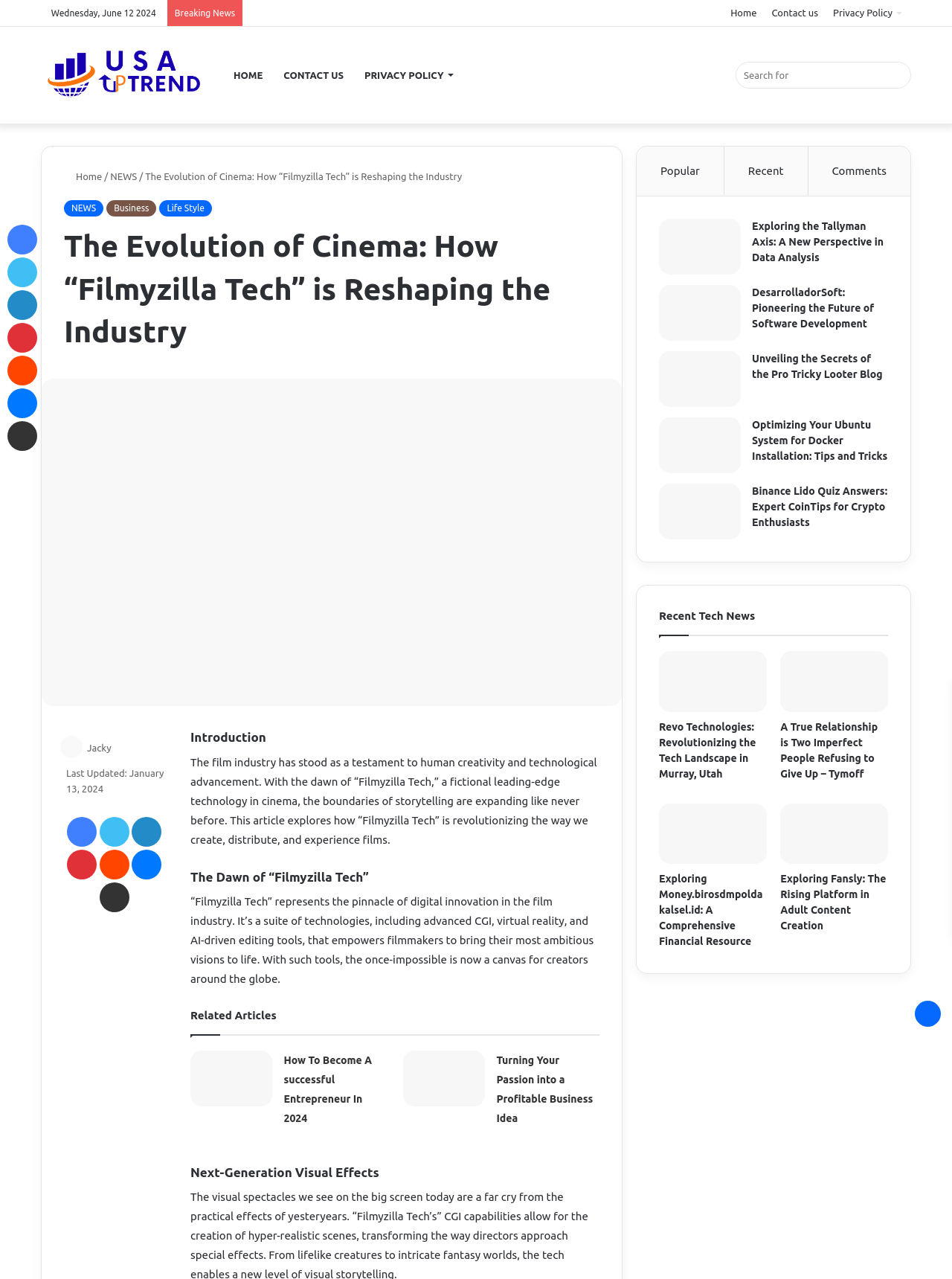Pinpoint the bounding box coordinates for the area that should be clicked to perform the following instruction: "Click on the 'Home' link".

[0.76, 0.0, 0.803, 0.02]